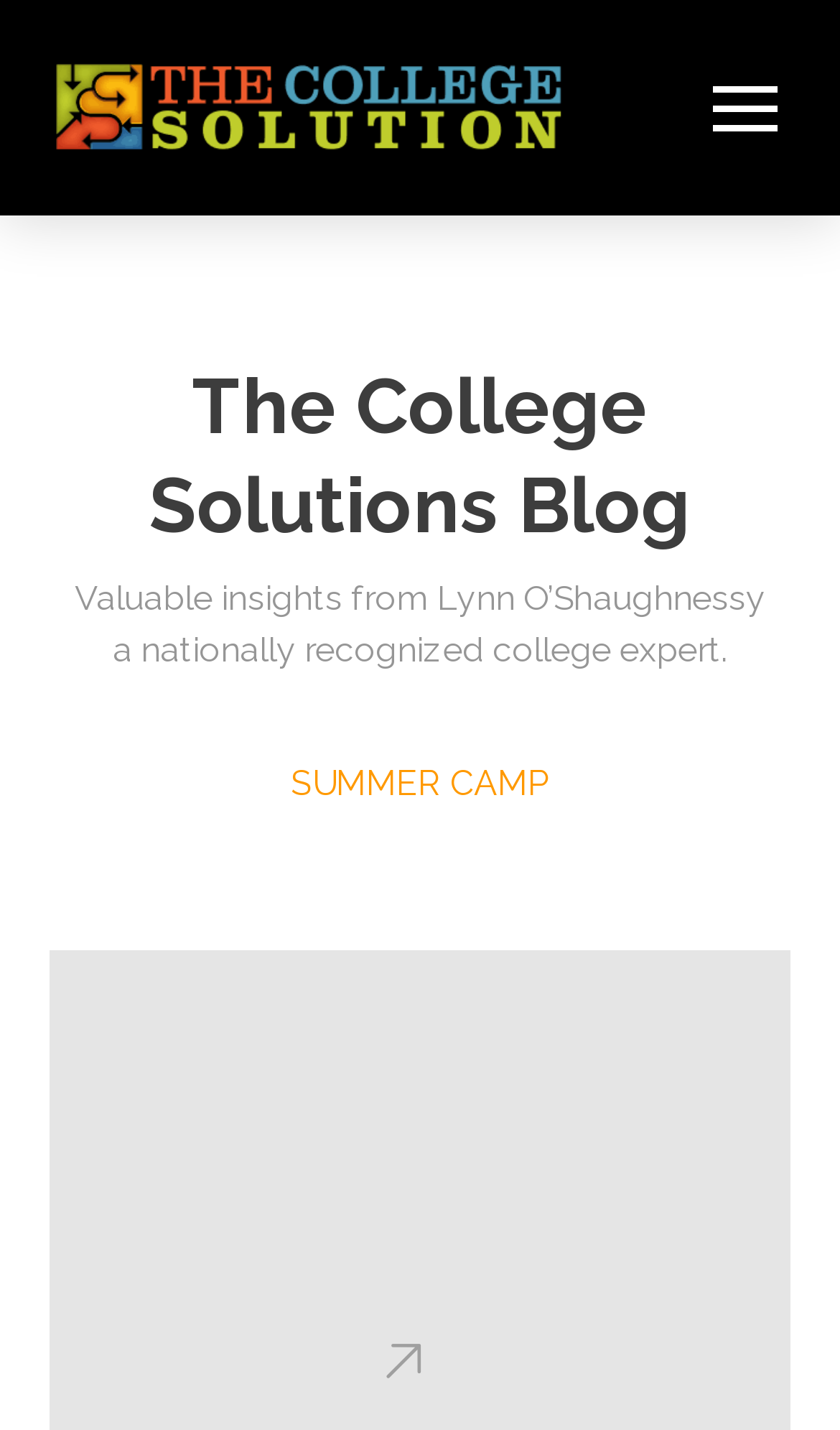What is the category of the blog posts on this webpage?
Answer the question with a single word or phrase derived from the image.

Summer Camp